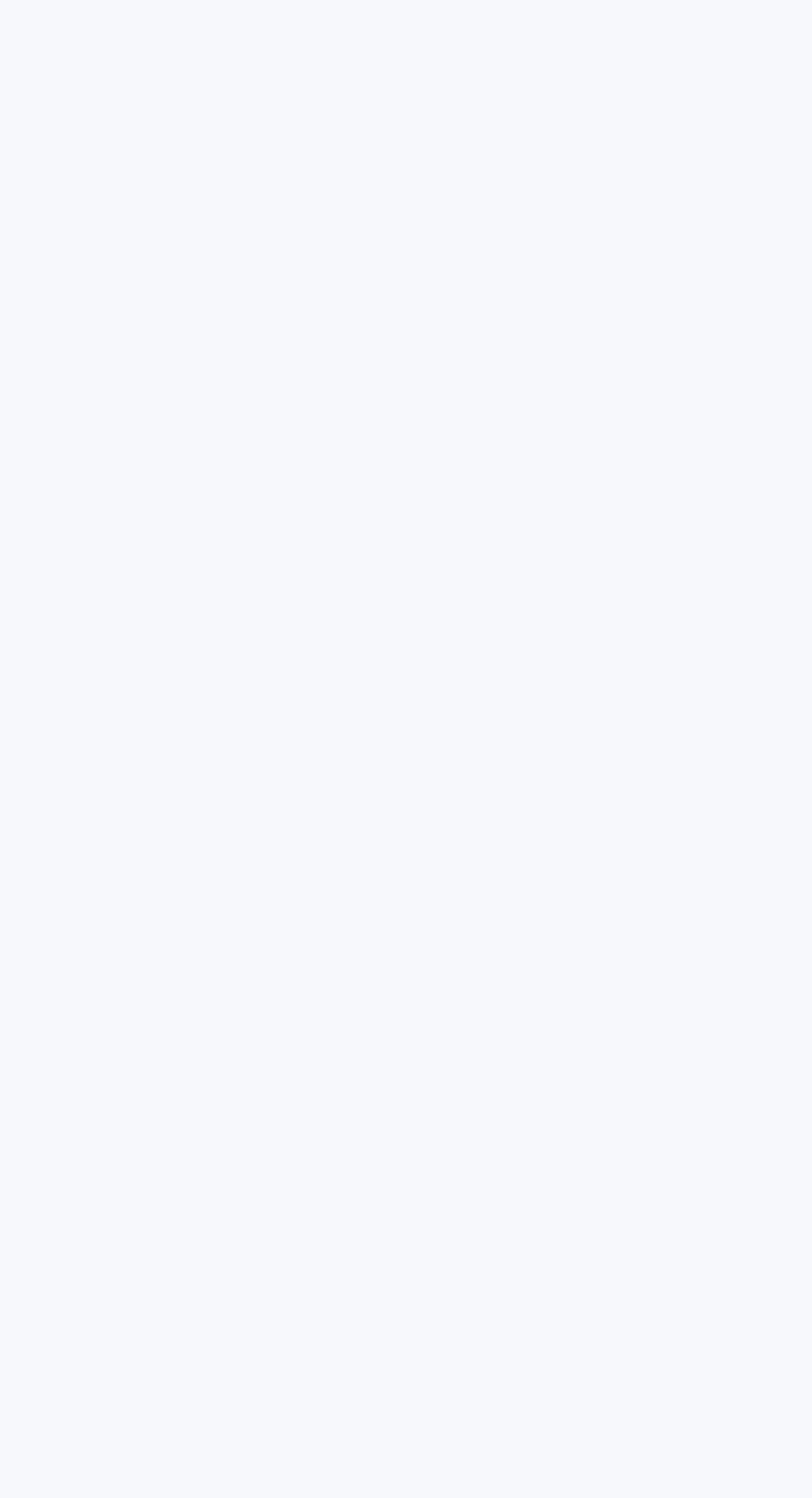Please provide a brief answer to the question using only one word or phrase: 
Are all links on the same horizontal level?

No